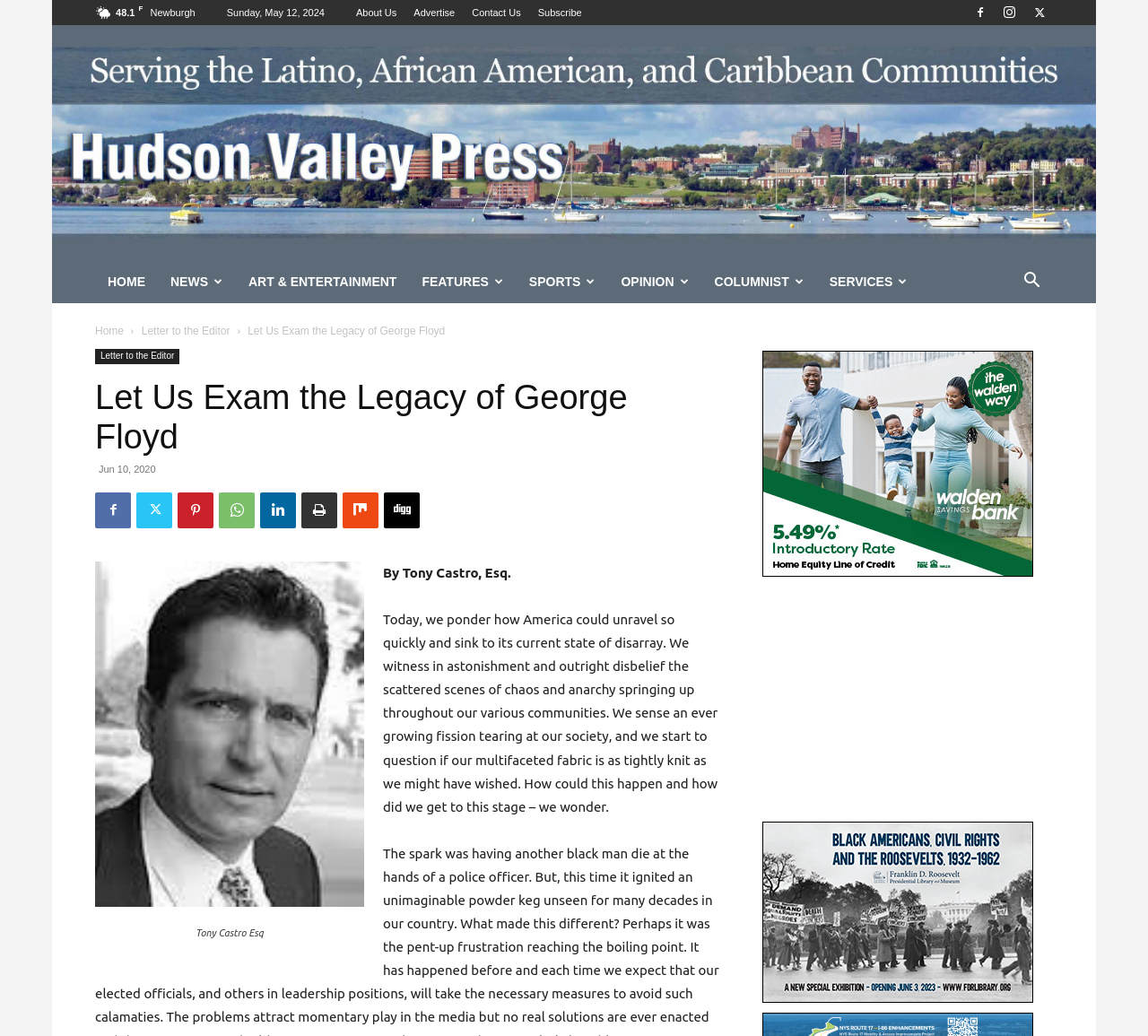Give a detailed account of the webpage, highlighting key information.

This webpage appears to be an online news article or opinion piece from the Hudson Valley Press. At the top of the page, there is a header section with a logo image and several links to different sections of the website, including "About Us", "Advertise", "Contact Us", and "Subscribe". Below this, there is a main navigation menu with links to "HOME", "NEWS", "ART & ENTERTAINMENT", "FEATURES", "SPORTS", "OPINION", "COLUMNIST", and "SERVICES".

The main content of the page is an article titled "Let Us Exam the Legacy of George Floyd" by Tony Castro, Esq. The article's title is displayed prominently at the top of the content section, along with the date "Jun 10, 2020". Below this, there is a brief summary or introduction to the article, which discusses the current state of disarray in America and the sense of chaos and anarchy in various communities.

To the left of the article content, there is a sidebar with several links to social media platforms, including Facebook, Twitter, and LinkedIn. There is also a figure with an image of the author, Tony Castro, Esq., along with a caption.

The article content itself is a lengthy piece of text that discusses the legacy of George Floyd and the current state of American society. The text is divided into several paragraphs, with no images or other media embedded within the content.

At the bottom of the page, there is a section with several links, including a link to "Letter to the Editor" and a search button. There is also an iframe element, which may contain additional content or functionality.